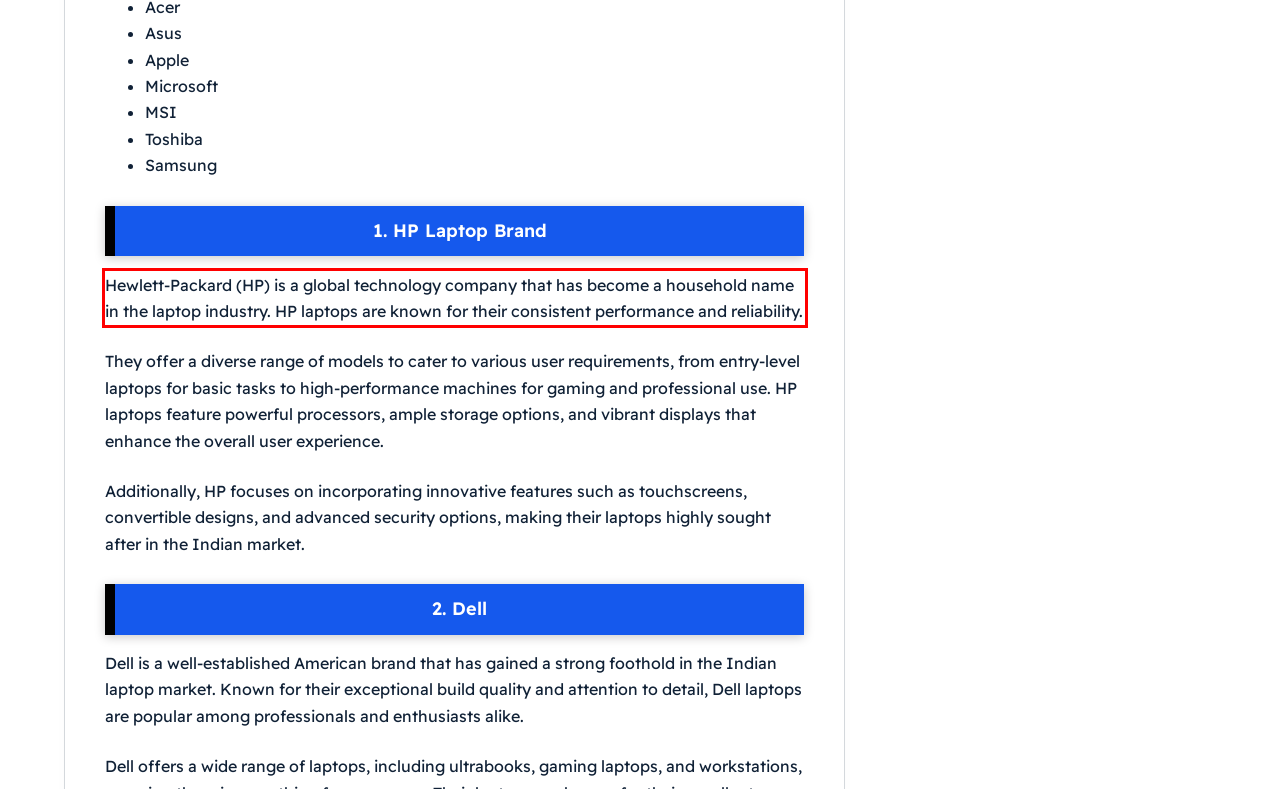Please examine the screenshot of the webpage and read the text present within the red rectangle bounding box.

Hewlett-Packard (HP) is a global technology company that has become a household name in the laptop industry. HP laptops are known for their consistent performance and reliability.